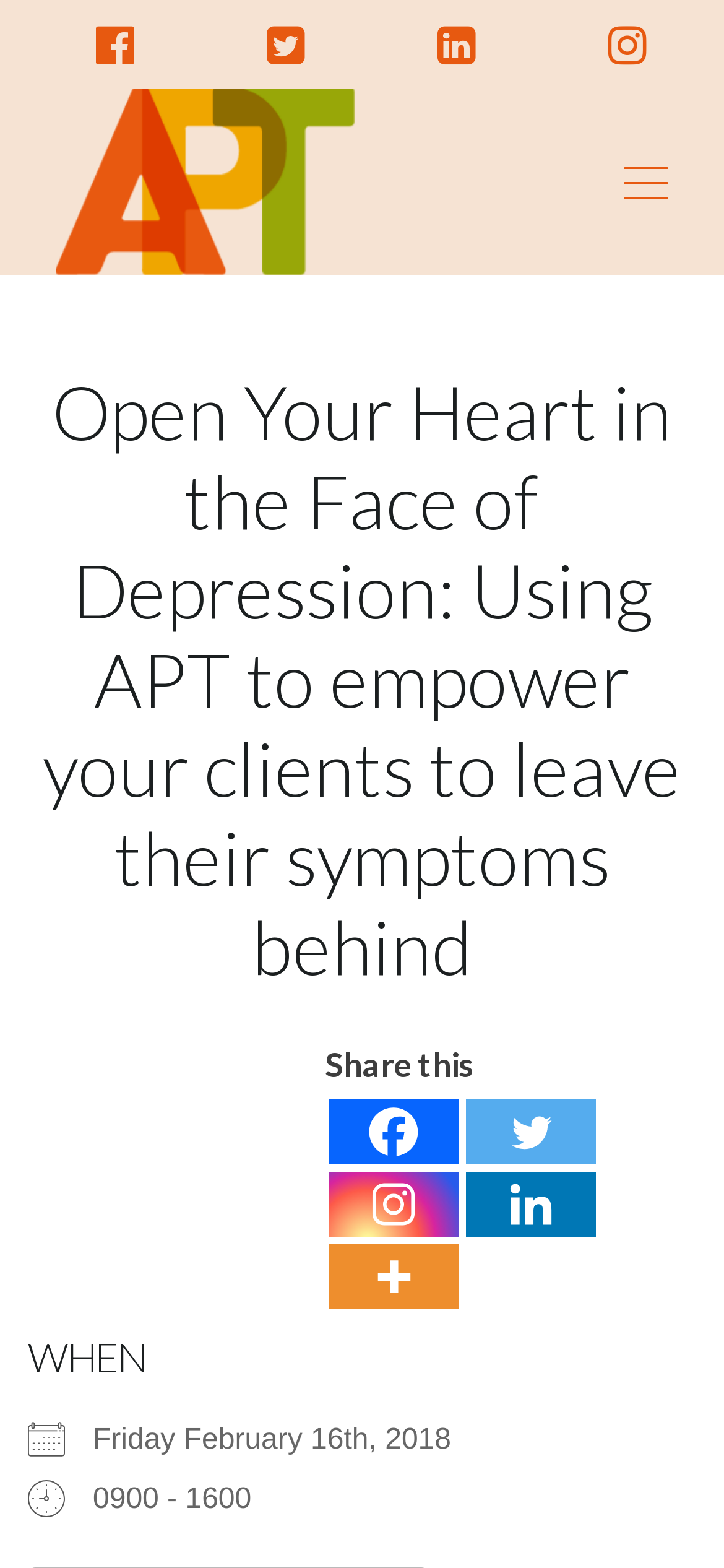Please answer the following question using a single word or phrase: 
How many icons are located at the top of the webpage?

4